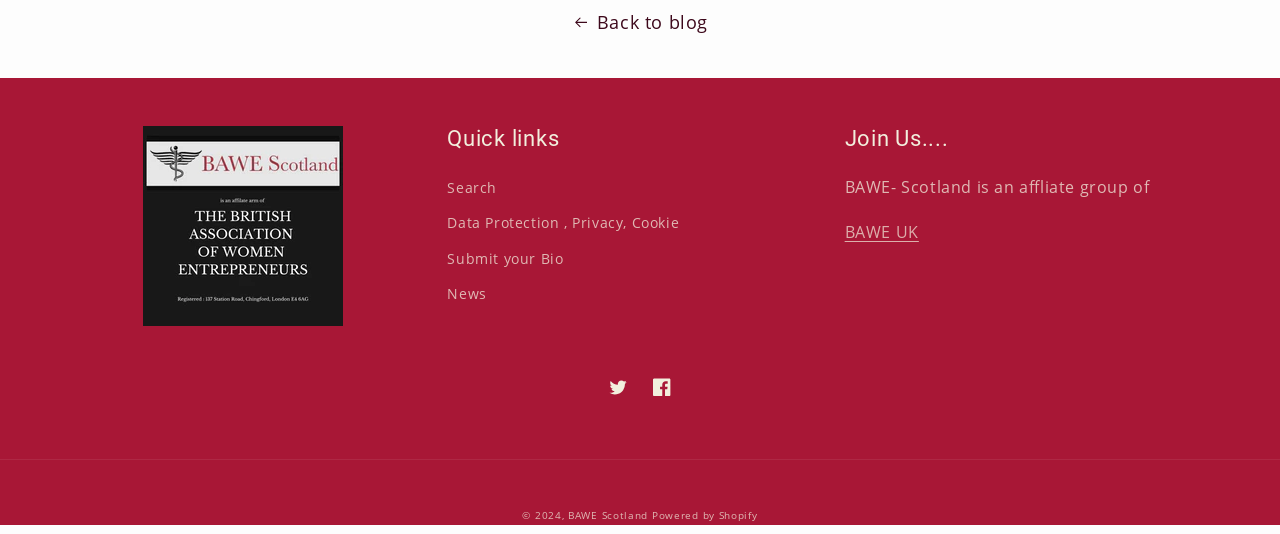What social media platforms are linked on the webpage? Please answer the question using a single word or phrase based on the image.

Twitter and Facebook